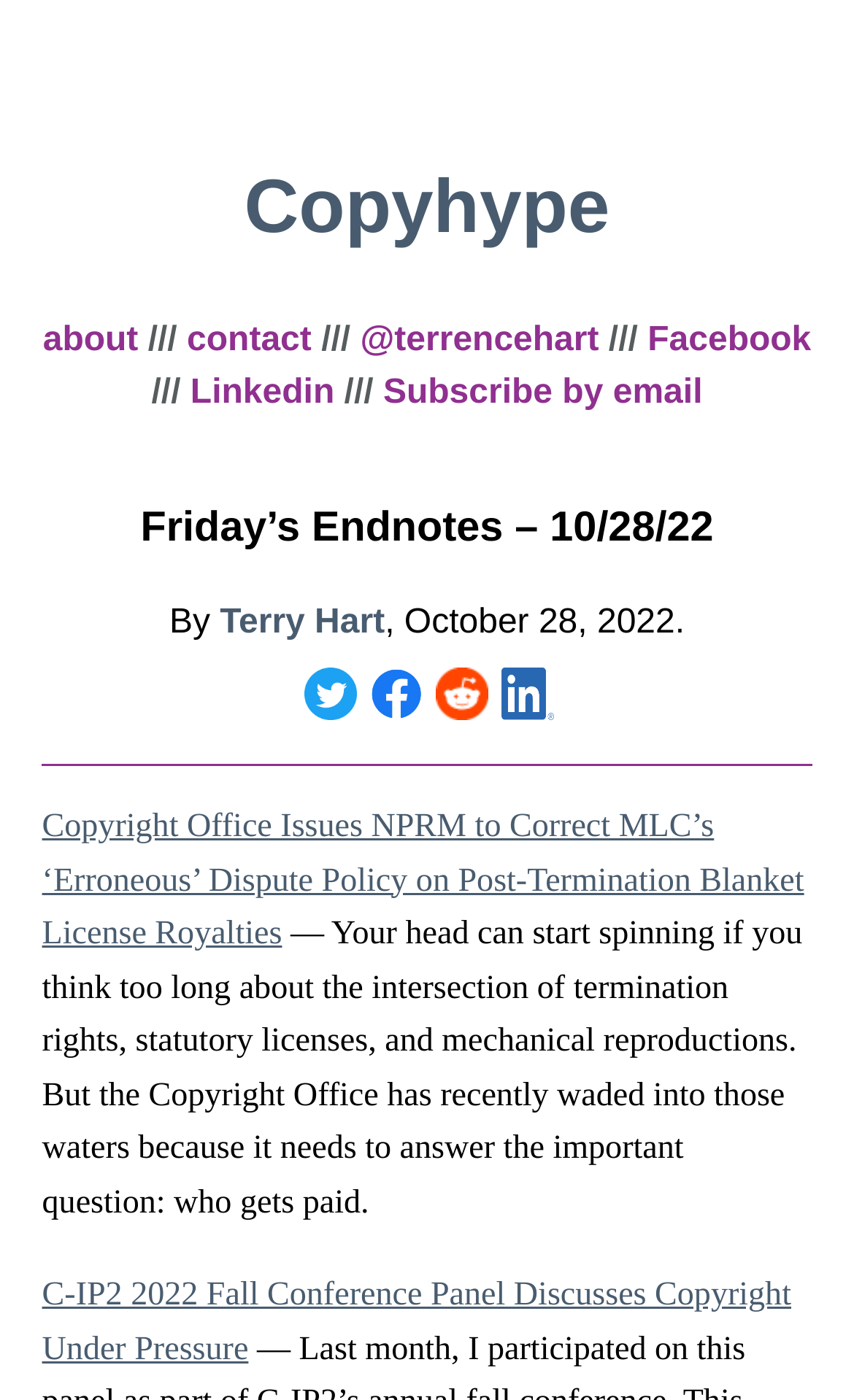Answer the question below using just one word or a short phrase: 
What is the title of the first article?

Copyright Office Issues NPRM